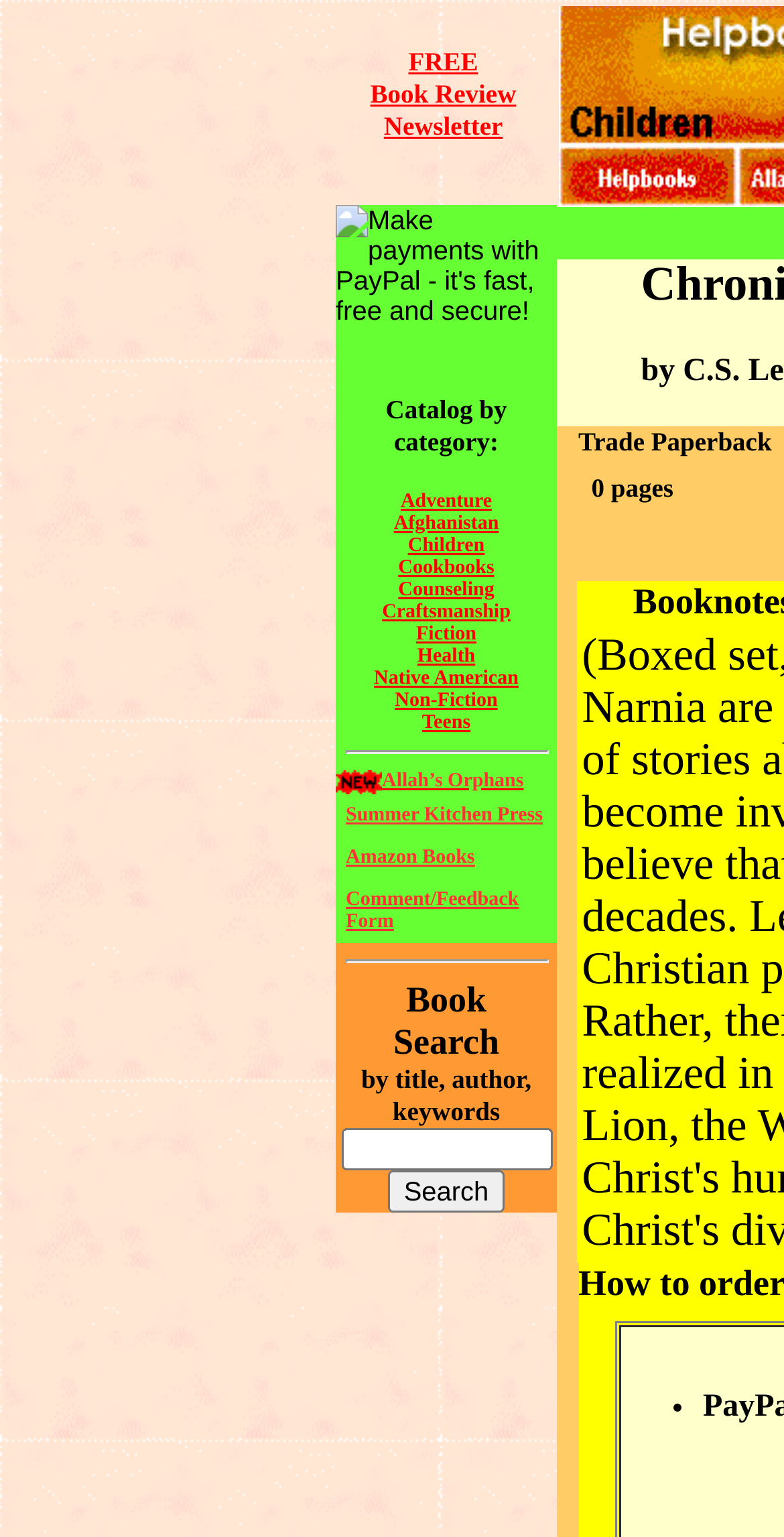Respond with a single word or phrase to the following question:
How many categories are available for catalog search?

12